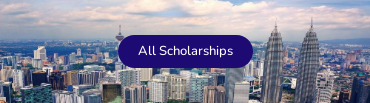Answer this question using a single word or a brief phrase:
What is the name of the towers in the foreground?

Petronas Towers